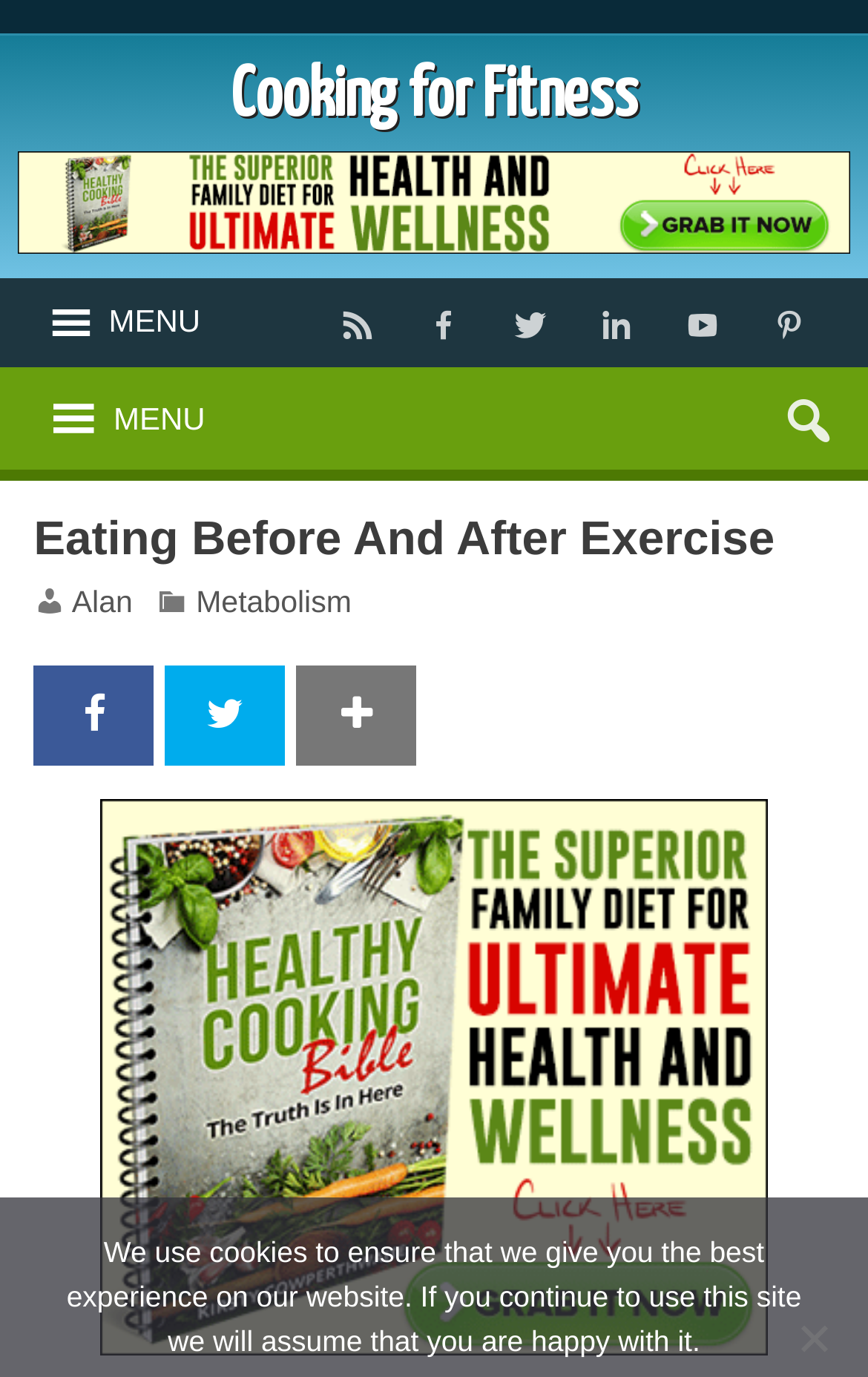Kindly determine the bounding box coordinates for the clickable area to achieve the given instruction: "Click the 'Alan' link".

[0.083, 0.426, 0.153, 0.45]